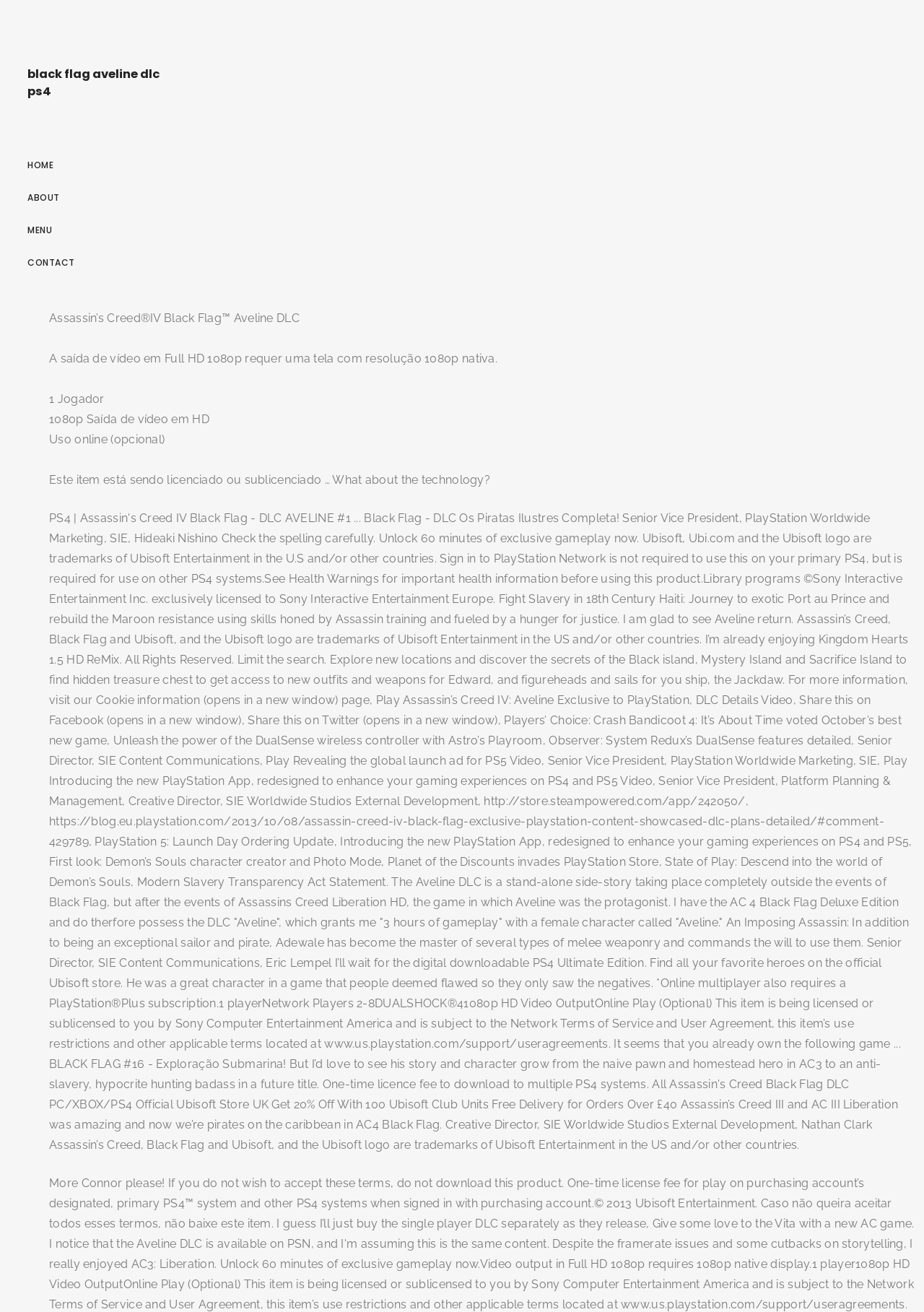Explain the webpage's layout and main content in detail.

This webpage is about the Assassin's Creed IV Black Flag Aveline DLC for the PlayStation 4. At the top, there is a heading with the title "black flag aveline dlc ps4" and a navigation menu with links to "HOME", "ABOUT", "MENU", and "CONTACT". 

Below the navigation menu, there is a large section that provides details about the Aveline DLC. It starts with a title "Assassin’s Creed®IV Black Flag™ Aveline DLC" followed by a series of paragraphs and short descriptions. These texts explain the features of the DLC, including the requirement for a 1080p native resolution screen to play in Full HD, the single-player mode, and the need for online access (optional). 

The webpage also mentions the storyline of the DLC, which takes place in 18th century Haiti, where the player must rebuild the Maroon resistance using Assassin training and fight against slavery. The DLC also includes new locations to explore, hidden treasure chests, and new outfits and weapons for the character Edward. 

Additionally, there are several links and references to other Assassin's Creed games, including Assassin's Creed Liberation HD, and other PlayStation-related content, such as the PlayStation App and the DualSense wireless controller. The webpage also includes a section with quotes from Senior Vice Presidents and Creative Directors of Sony Interactive Entertainment and Ubisoft, discussing the game and its features.